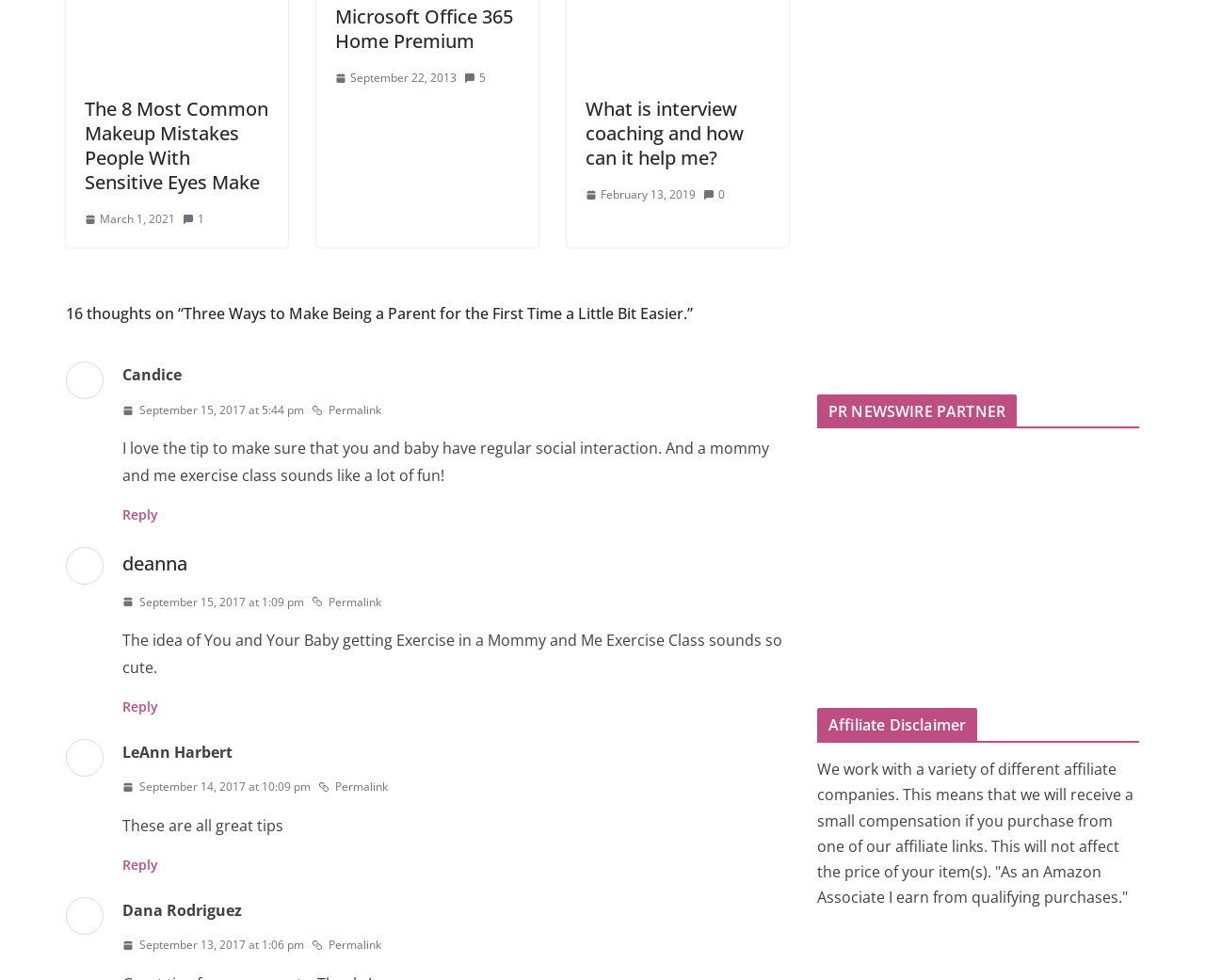Could you indicate the bounding box coordinates of the region to click in order to complete this instruction: "Click the link to read 'The 8 Most Common Makeup Mistakes People With Sensitive Eyes Make'".

[0.07, 0.098, 0.223, 0.199]